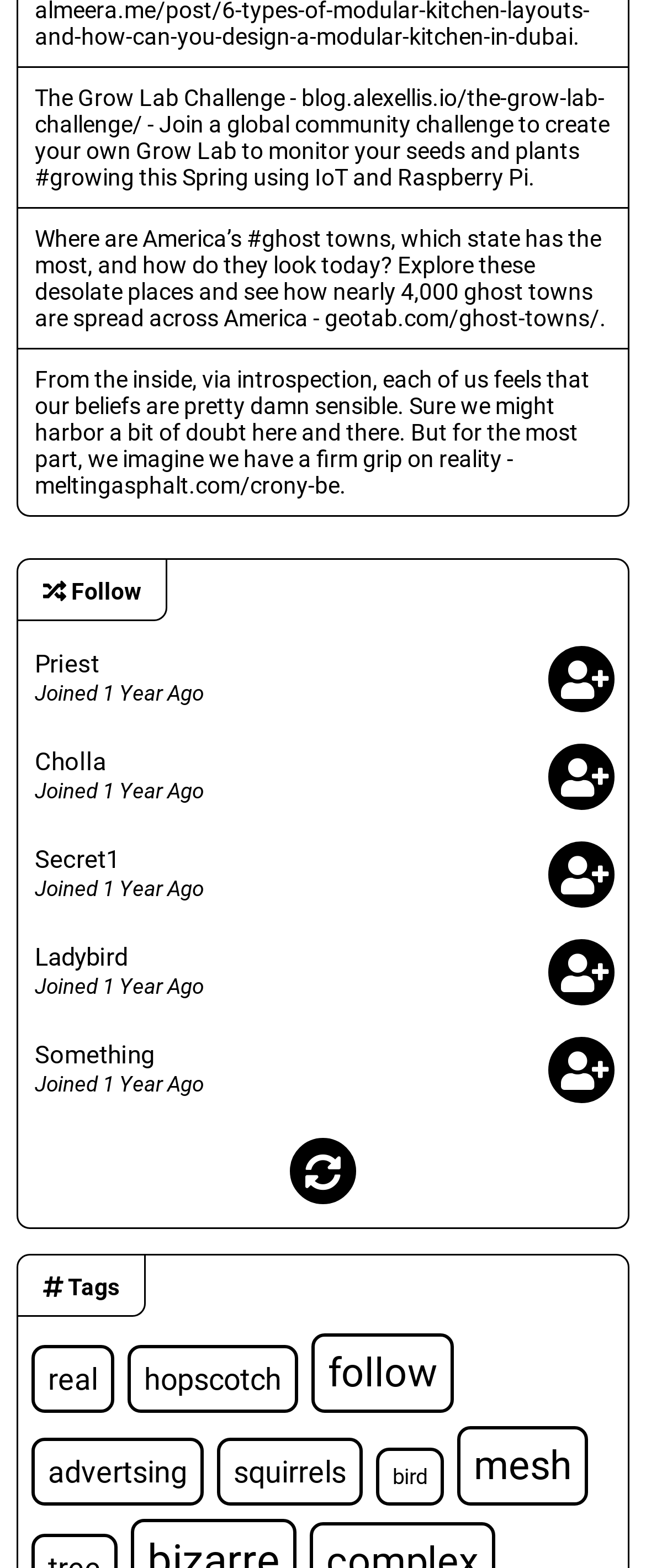Please identify the coordinates of the bounding box for the clickable region that will accomplish this instruction: "Follow Priest".

[0.054, 0.414, 0.154, 0.433]